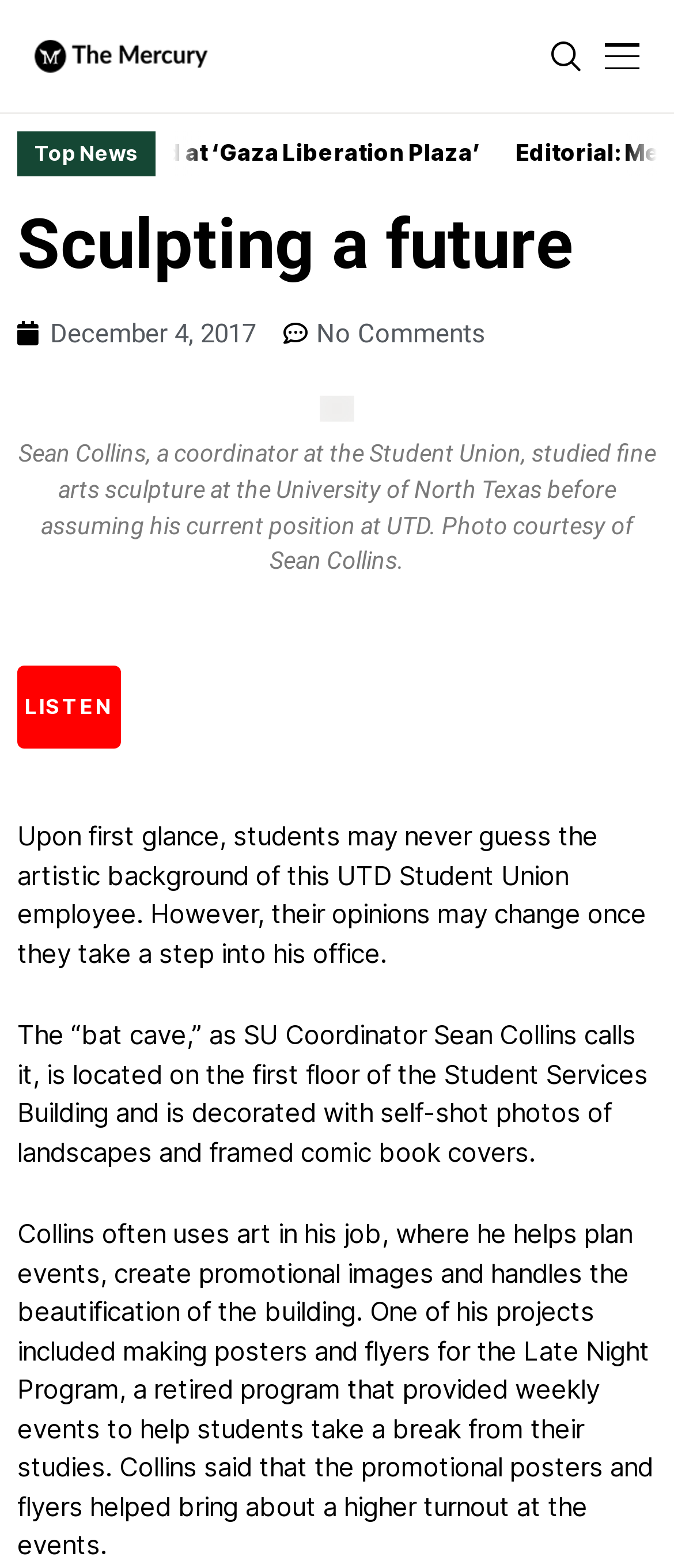Generate the main heading text from the webpage.

Sculpting a future